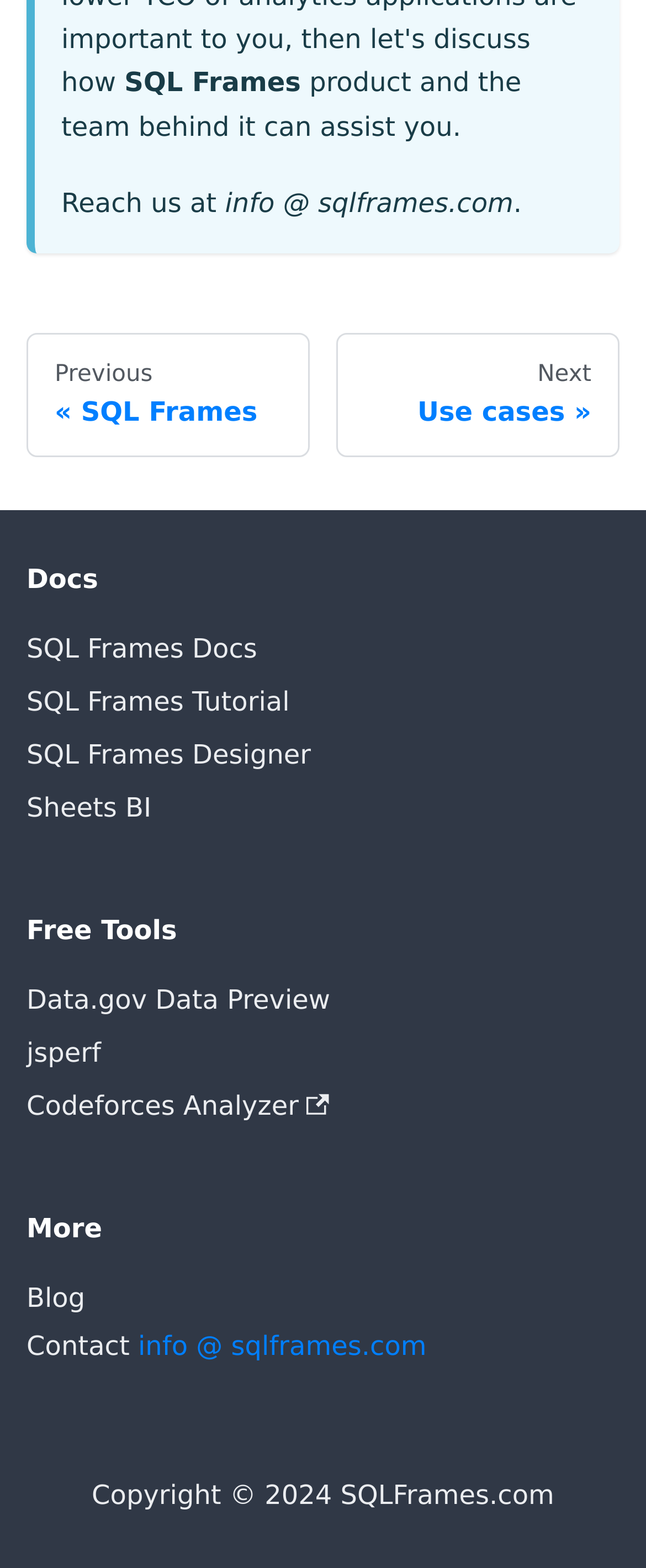Please give a succinct answer using a single word or phrase:
What is the copyright year?

2024